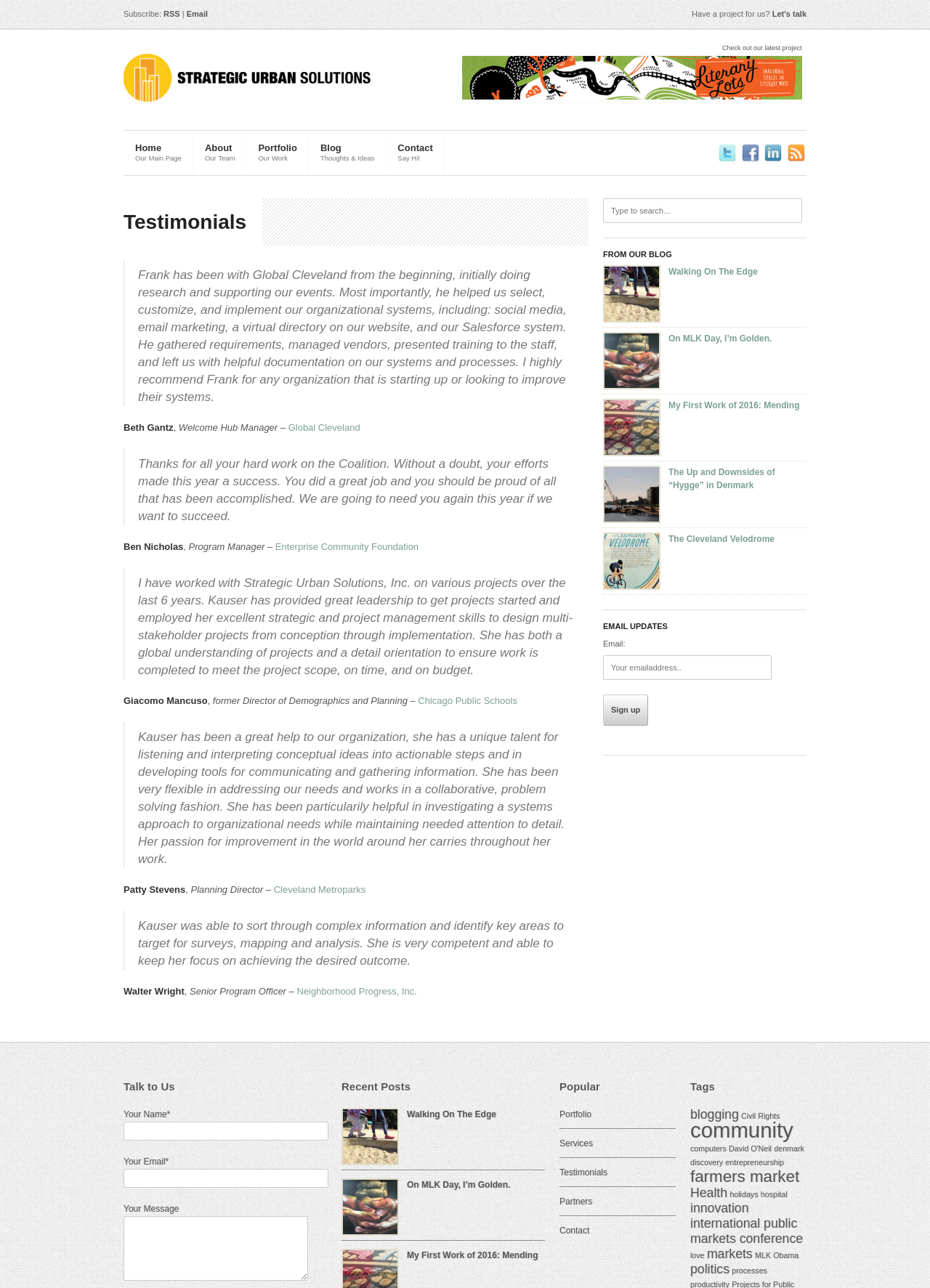Determine the bounding box coordinates of the region that needs to be clicked to achieve the task: "Sign up for email updates".

[0.648, 0.539, 0.697, 0.564]